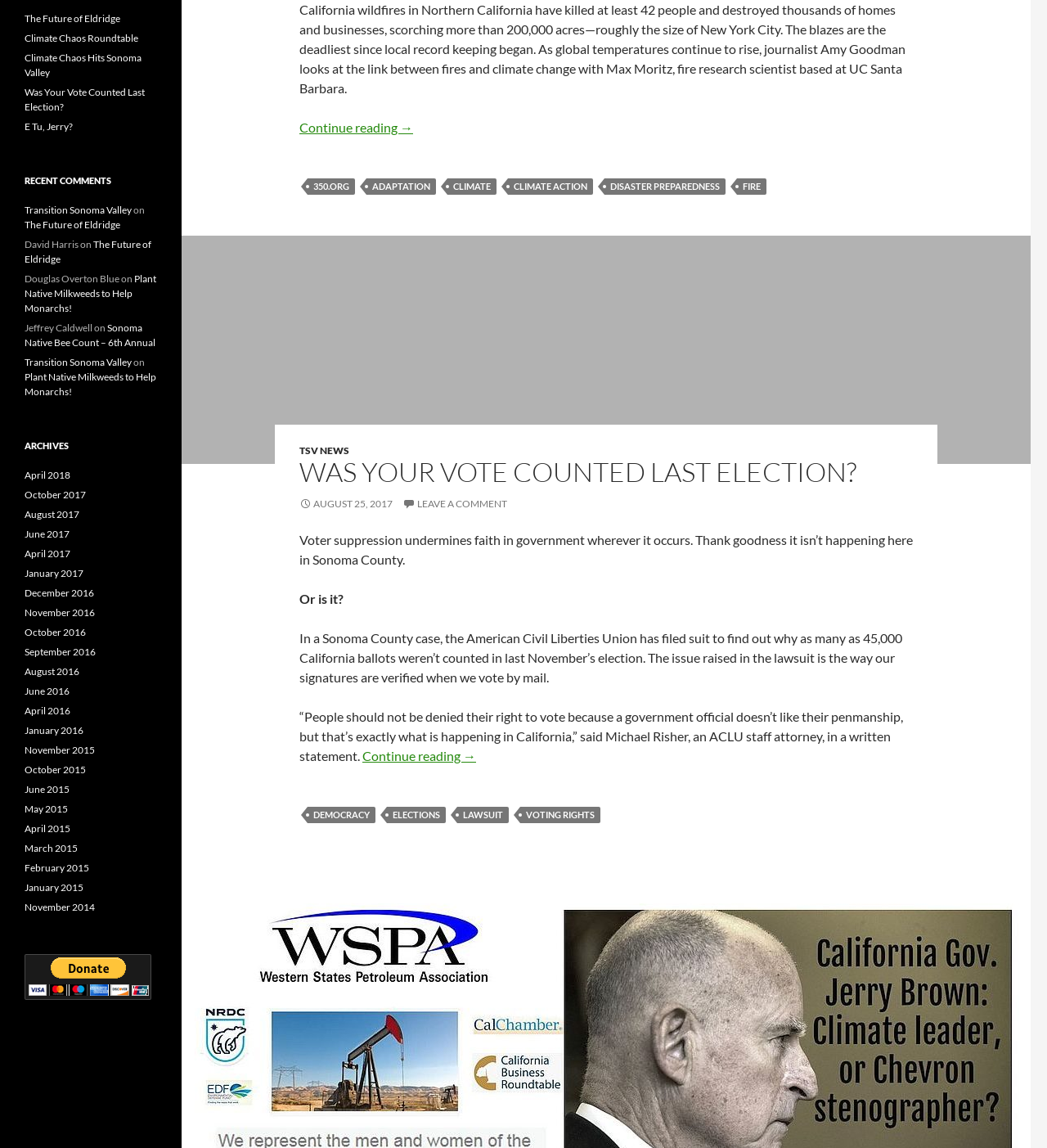Please identify the bounding box coordinates of the element's region that should be clicked to execute the following instruction: "View archives from April 2018". The bounding box coordinates must be four float numbers between 0 and 1, i.e., [left, top, right, bottom].

[0.023, 0.408, 0.067, 0.419]